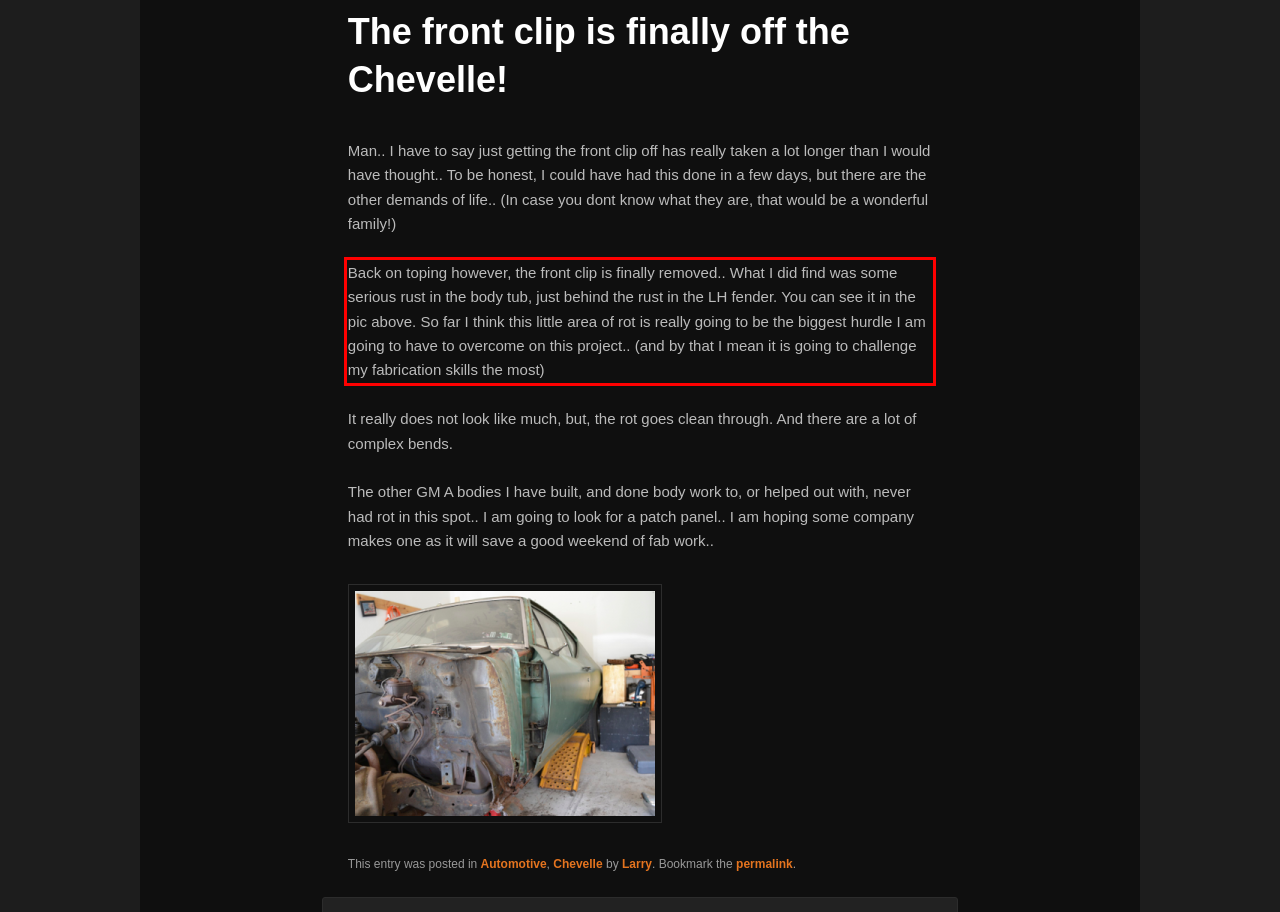You are provided with a screenshot of a webpage featuring a red rectangle bounding box. Extract the text content within this red bounding box using OCR.

Back on toping however, the front clip is finally removed.. What I did find was some serious rust in the body tub, just behind the rust in the LH fender. You can see it in the pic above. So far I think this little area of rot is really going to be the biggest hurdle I am going to have to overcome on this project.. (and by that I mean it is going to challenge my fabrication skills the most)